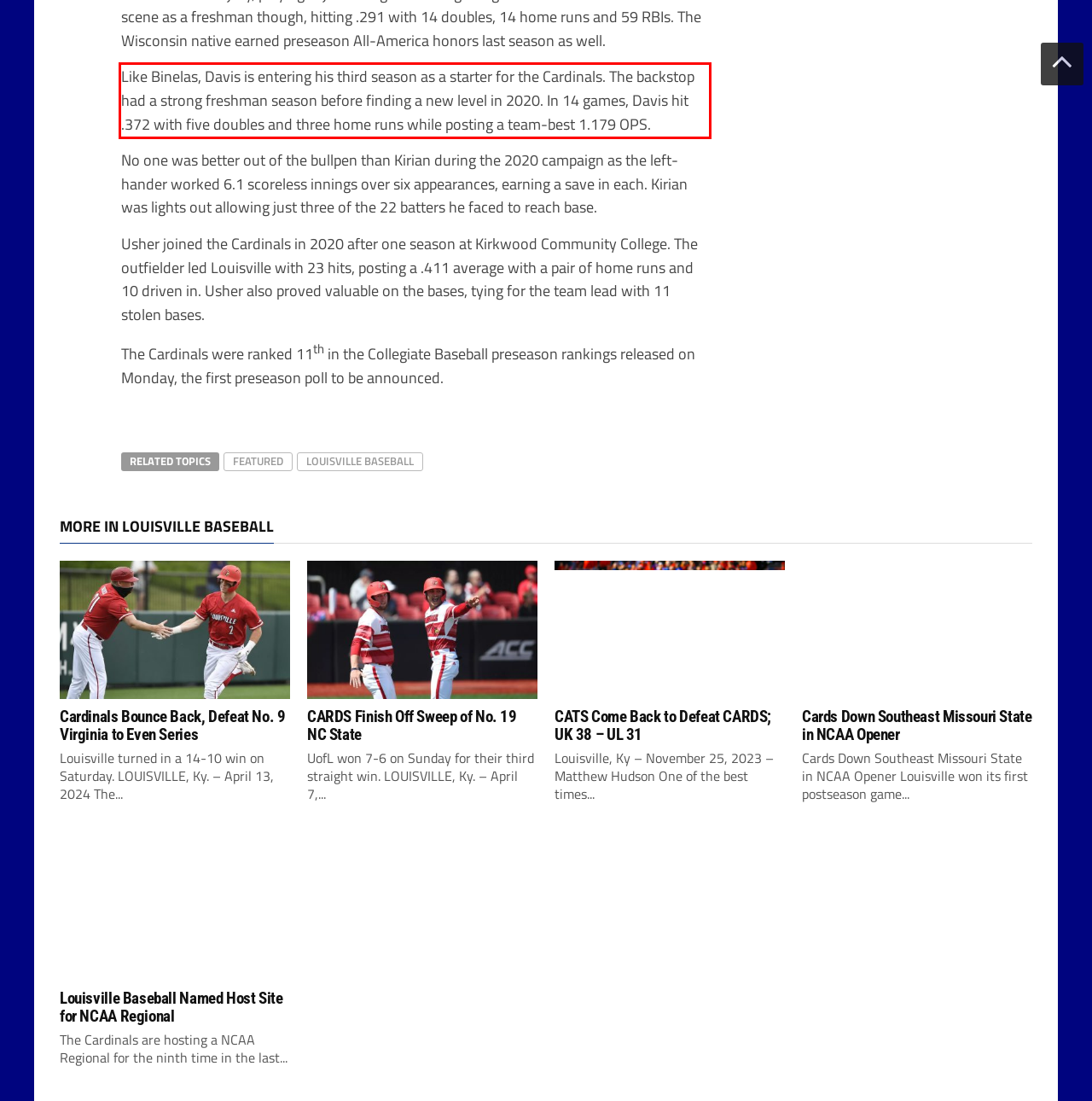Look at the screenshot of the webpage, locate the red rectangle bounding box, and generate the text content that it contains.

Like Binelas, Davis is entering his third season as a starter for the Cardinals. The backstop had a strong freshman season before finding a new level in 2020. In 14 games, Davis hit .372 with five doubles and three home runs while posting a team-best 1.179 OPS.